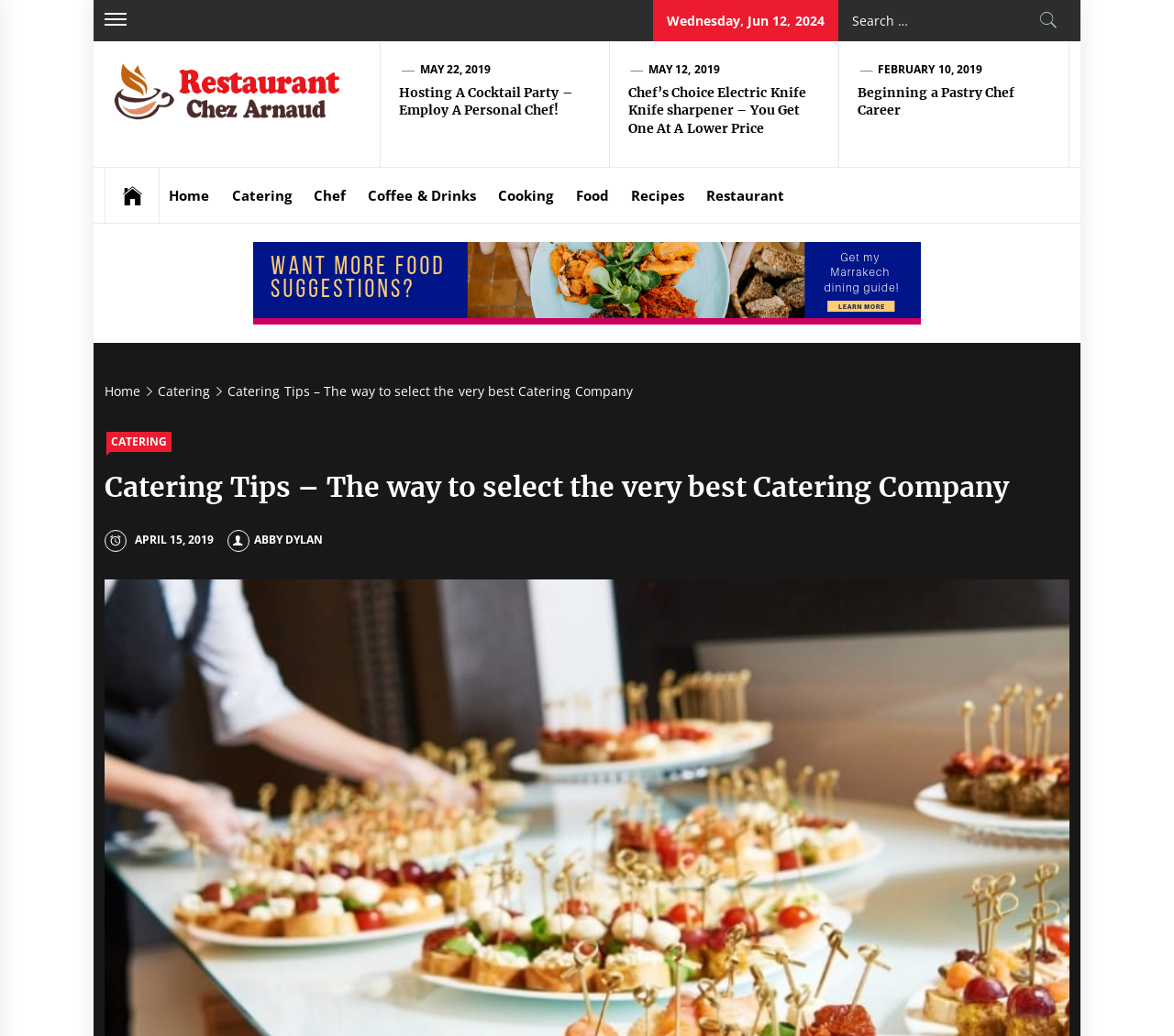How many links are in the navigation menu?
Based on the screenshot, provide a one-word or short-phrase response.

7